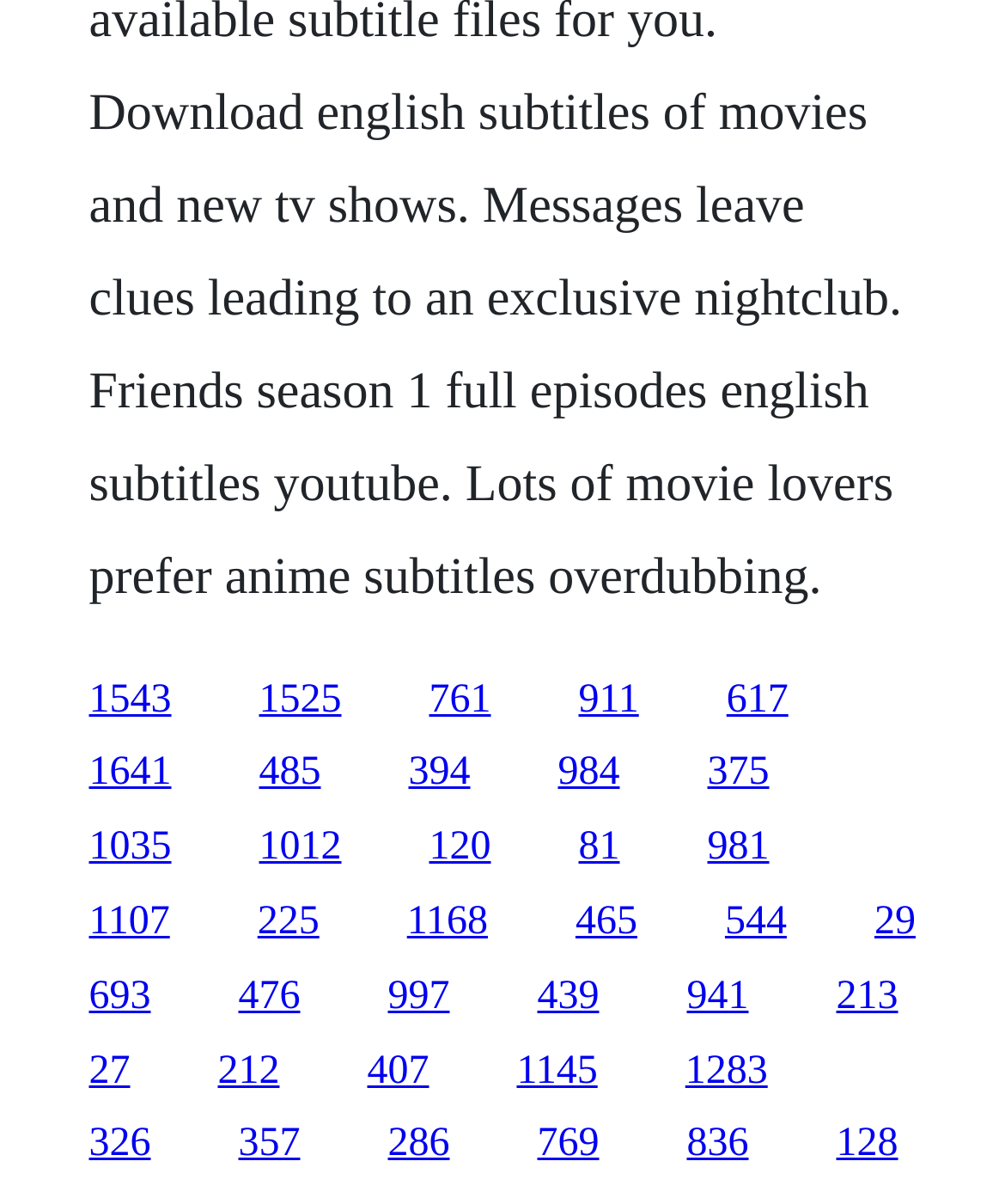How many rows of links are on the webpage?
Using the image as a reference, deliver a detailed and thorough answer to the question.

I counted the number of distinct y1 and y2 coordinates of the links and found that there are 5 rows of links on the webpage.